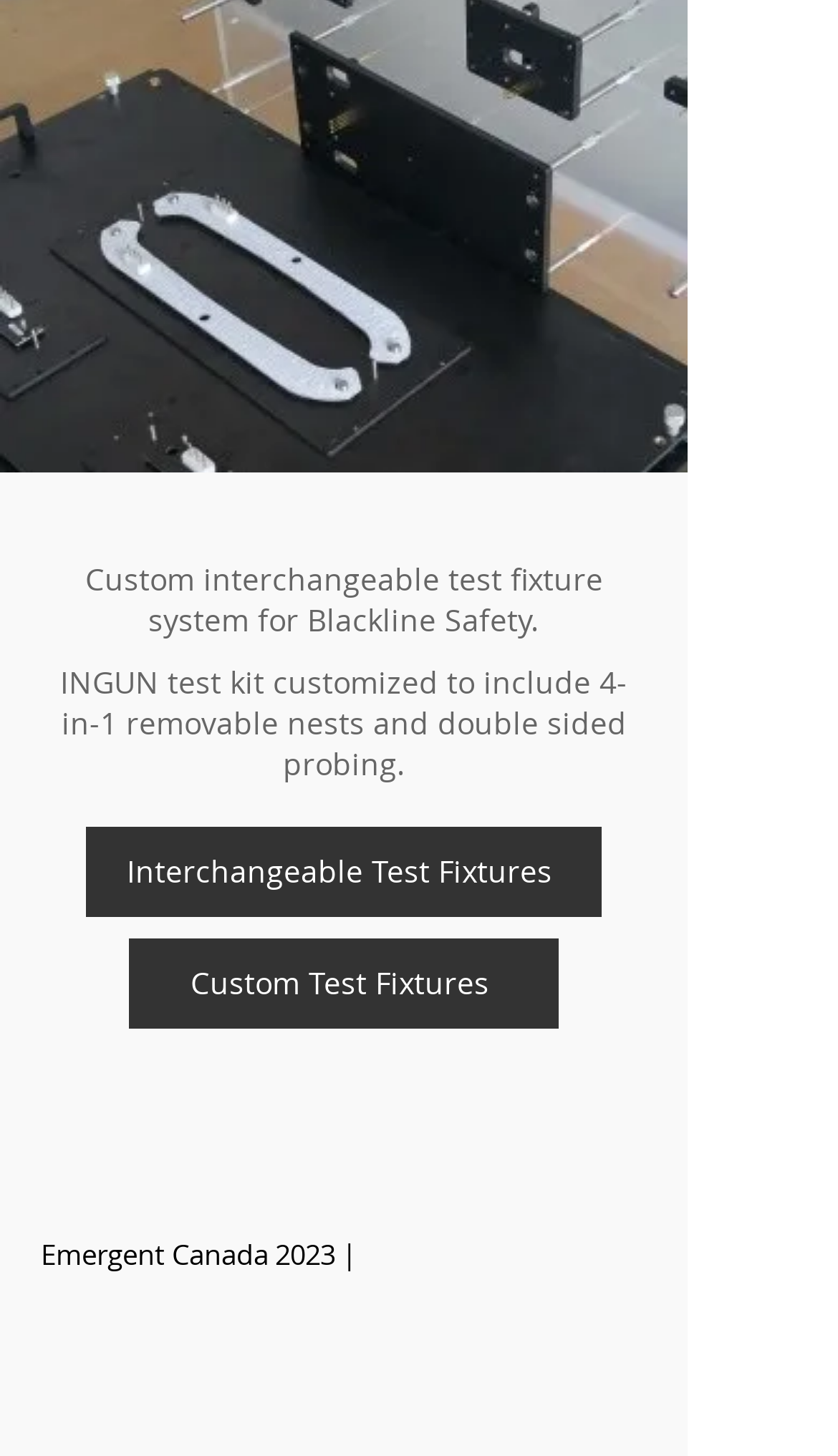Use one word or a short phrase to answer the question provided: 
What is the year mentioned in the footer of the webpage?

2023